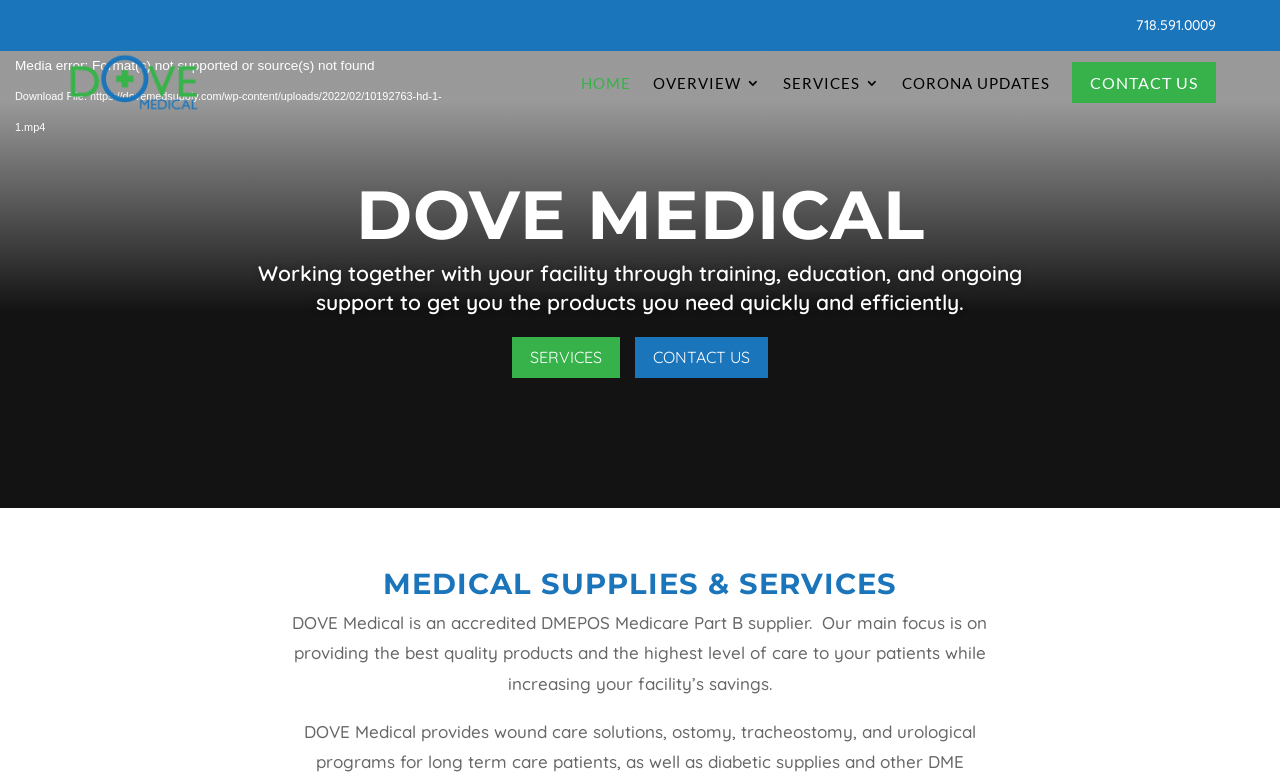Provide the bounding box coordinates of the HTML element this sentence describes: "Download File: https://dovemedsupply.com/wp-content/uploads/2022/02/10192763-hd-1-1.mp4". The bounding box coordinates consist of four float numbers between 0 and 1, i.e., [left, top, right, bottom].

[0.0, 0.104, 0.375, 0.182]